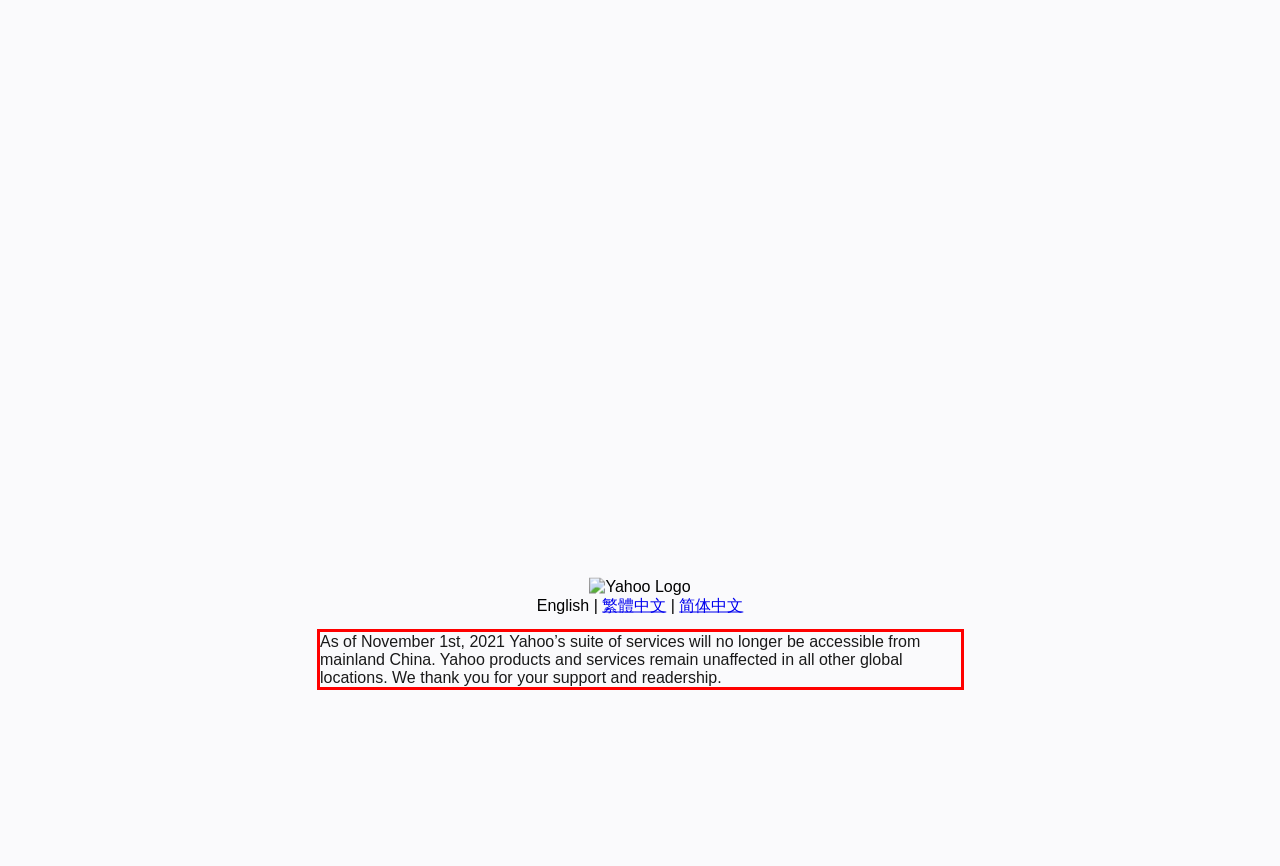Examine the webpage screenshot, find the red bounding box, and extract the text content within this marked area.

As of November 1st, 2021 Yahoo’s suite of services will no longer be accessible from mainland China. Yahoo products and services remain unaffected in all other global locations. We thank you for your support and readership.